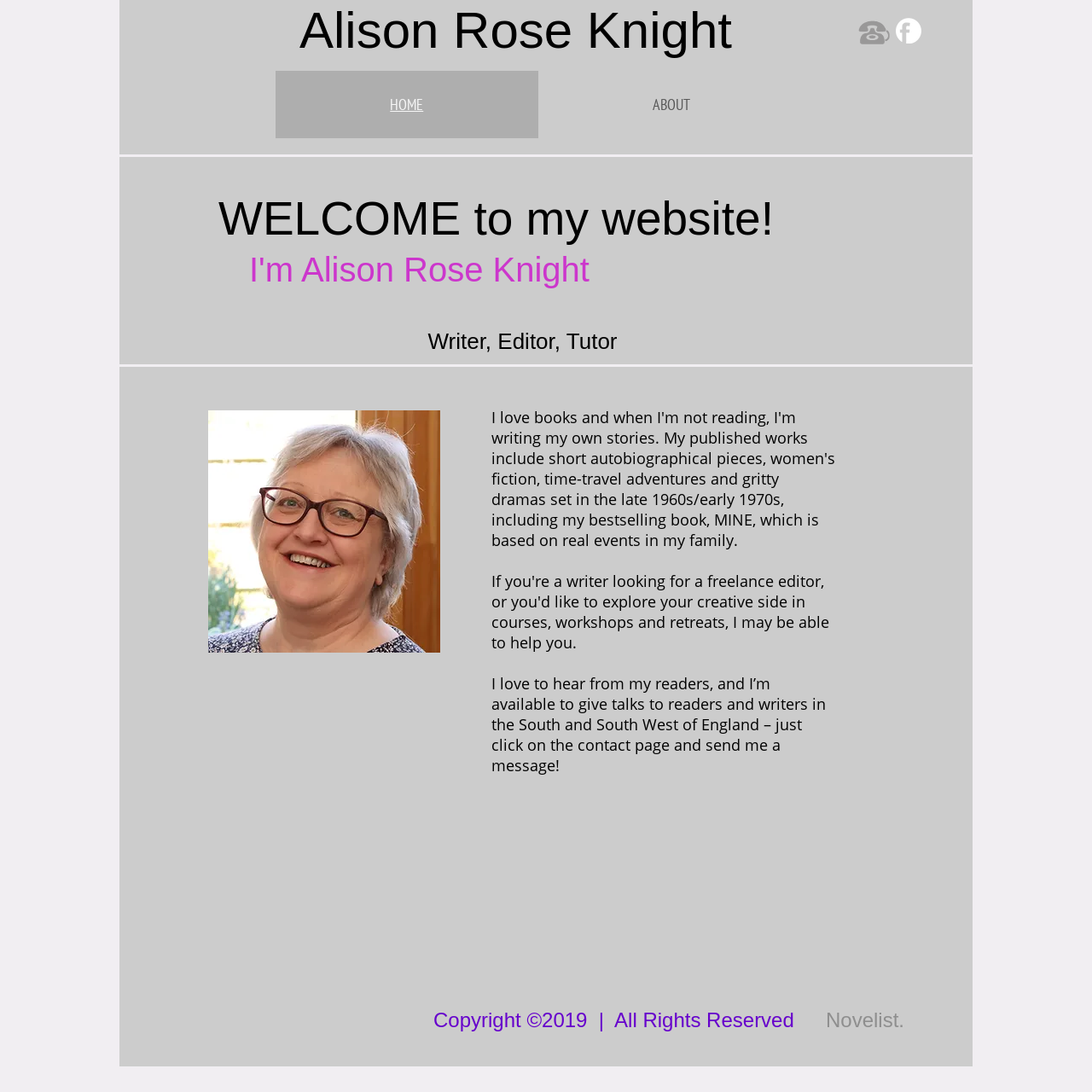What is the author's availability for talks?
Refer to the image and provide a concise answer in one word or phrase.

South and South West of England